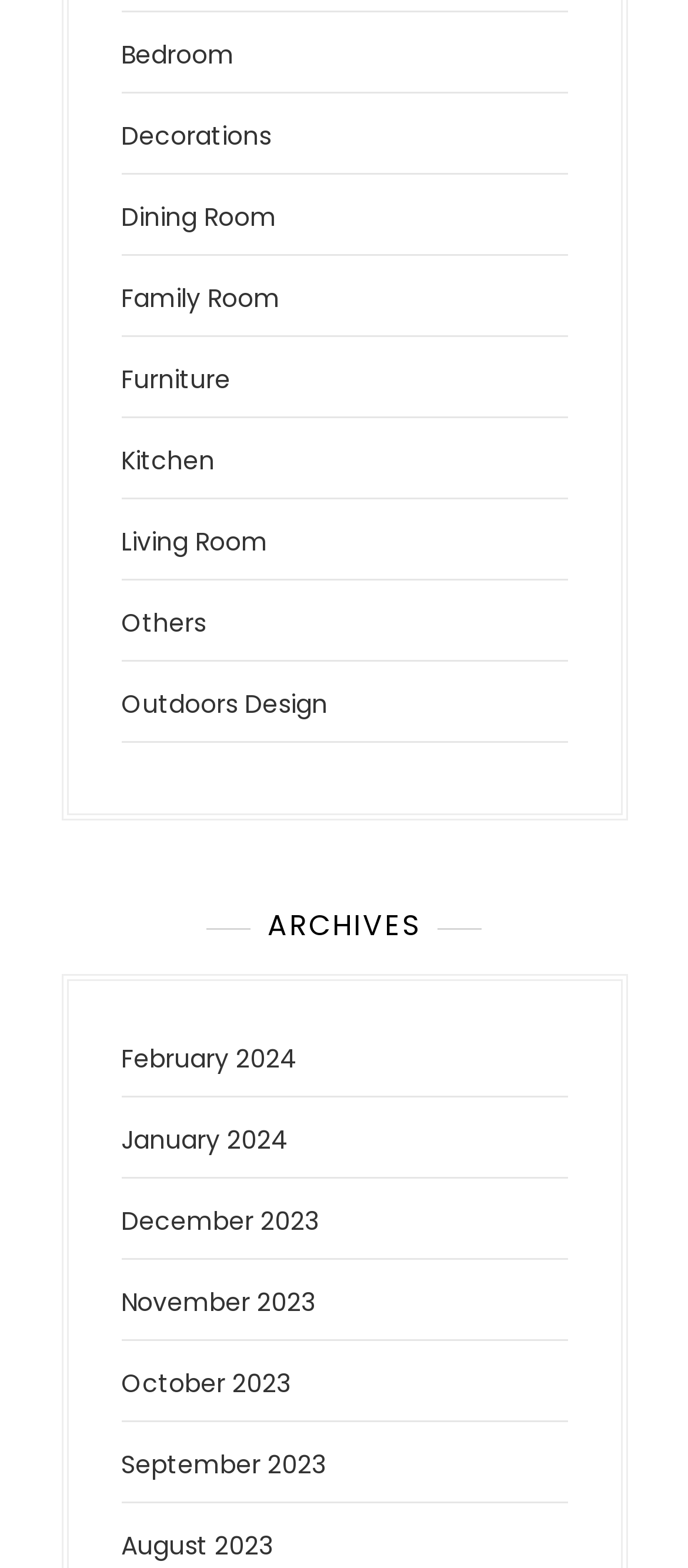Pinpoint the bounding box coordinates for the area that should be clicked to perform the following instruction: "Explore Outdoors Design".

[0.176, 0.438, 0.476, 0.46]